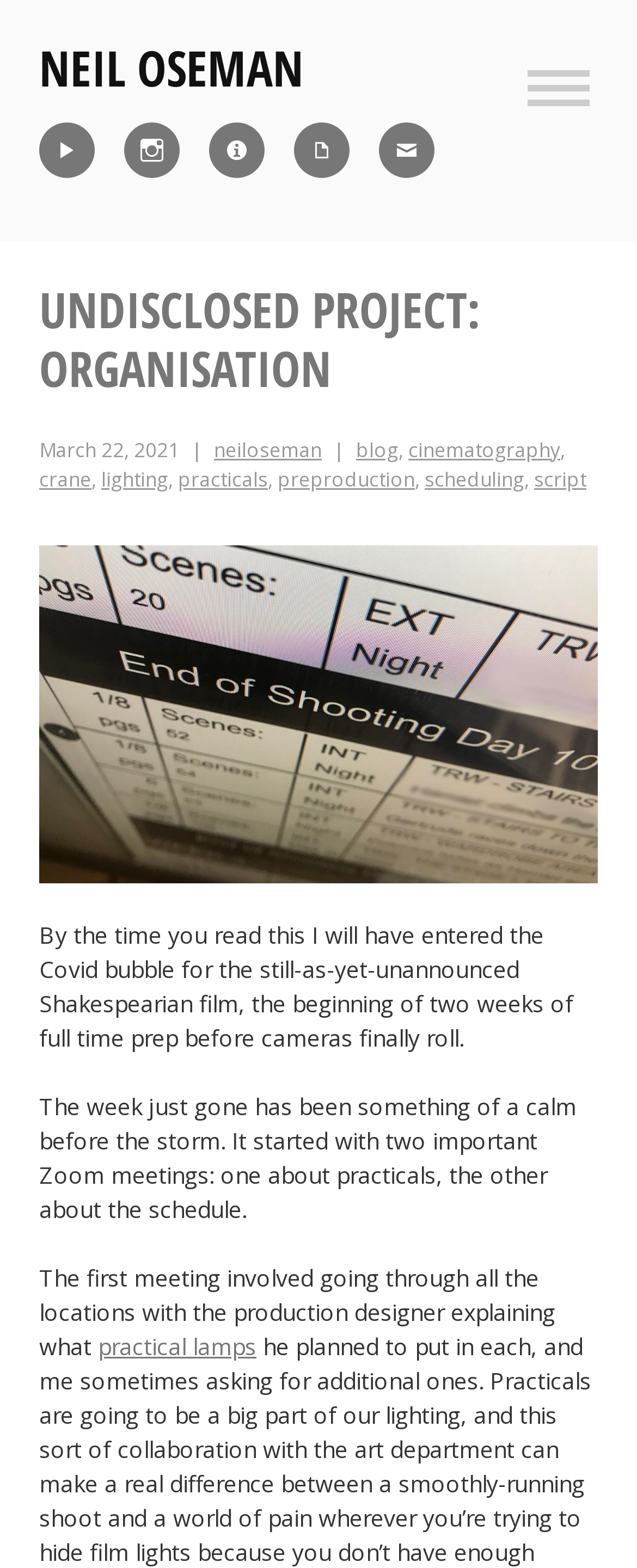Kindly determine the bounding box coordinates for the clickable area to achieve the given instruction: "Read the blog post from March 22, 2021".

[0.062, 0.278, 0.282, 0.295]